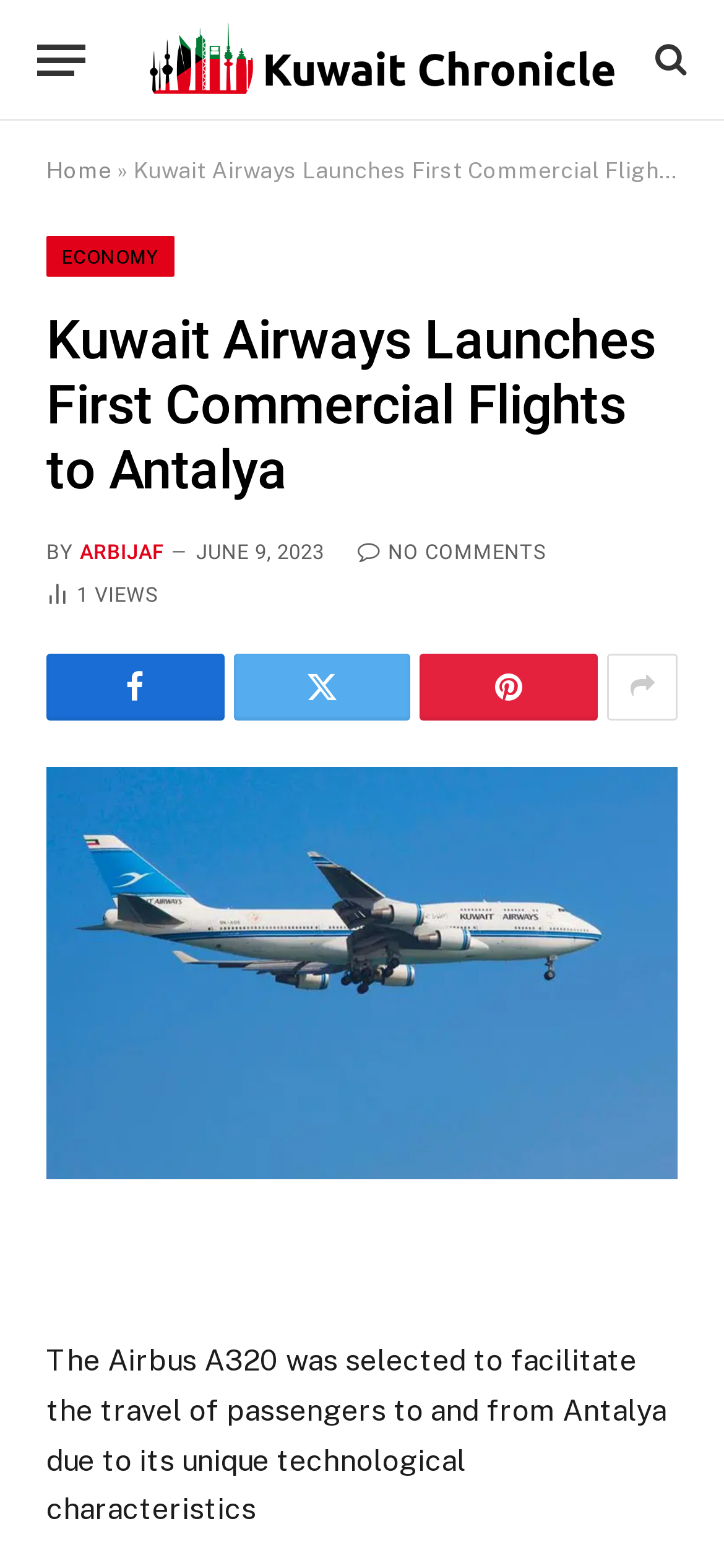Determine the bounding box coordinates for the UI element matching this description: "No Comments".

[0.494, 0.344, 0.755, 0.36]